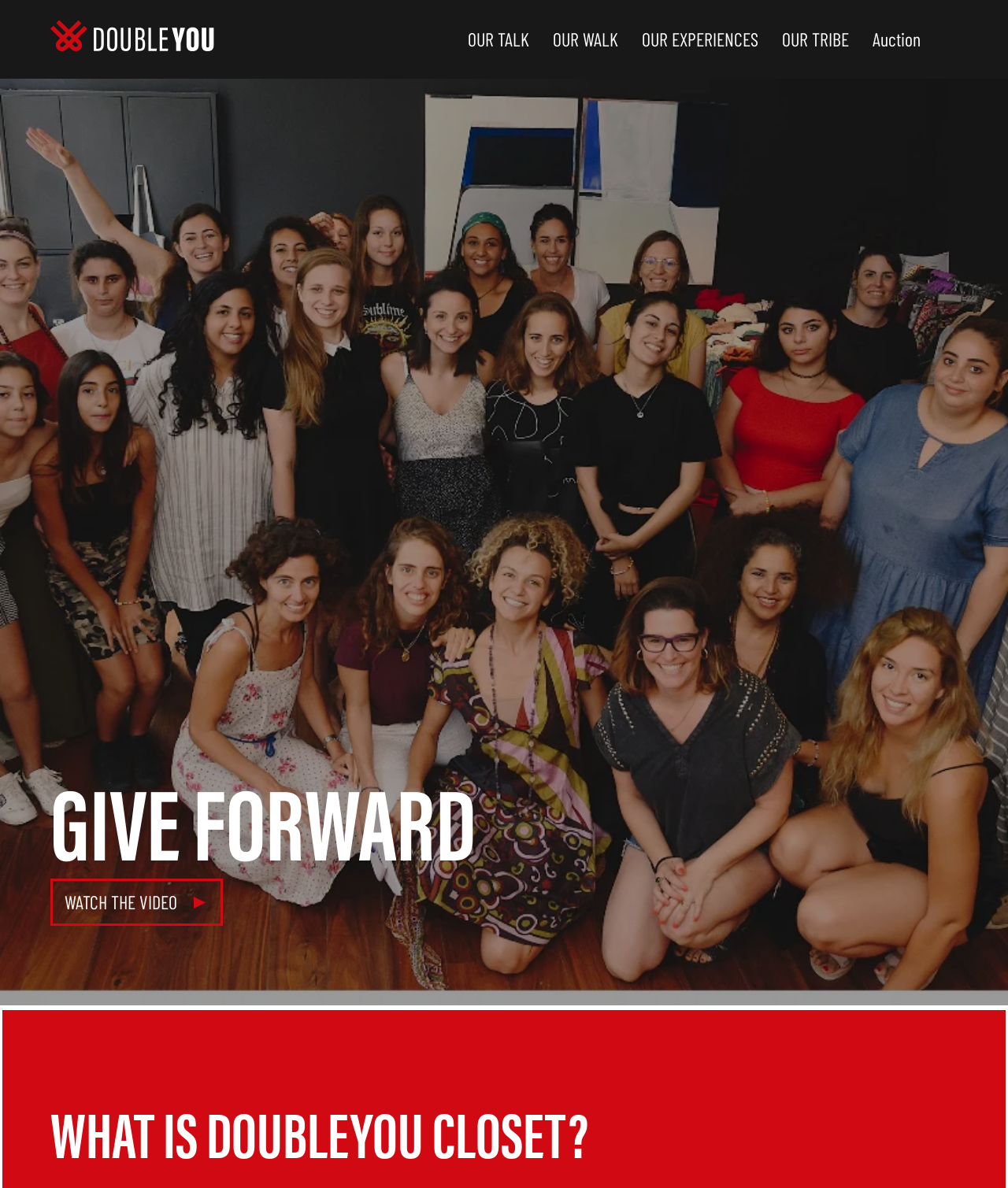Please find the bounding box coordinates in the format (top-left x, top-left y, bottom-right x, bottom-right y) for the given element description. Ensure the coordinates are floating point numbers between 0 and 1. Description: WATCH THE VIDEO

[0.05, 0.74, 0.221, 0.779]